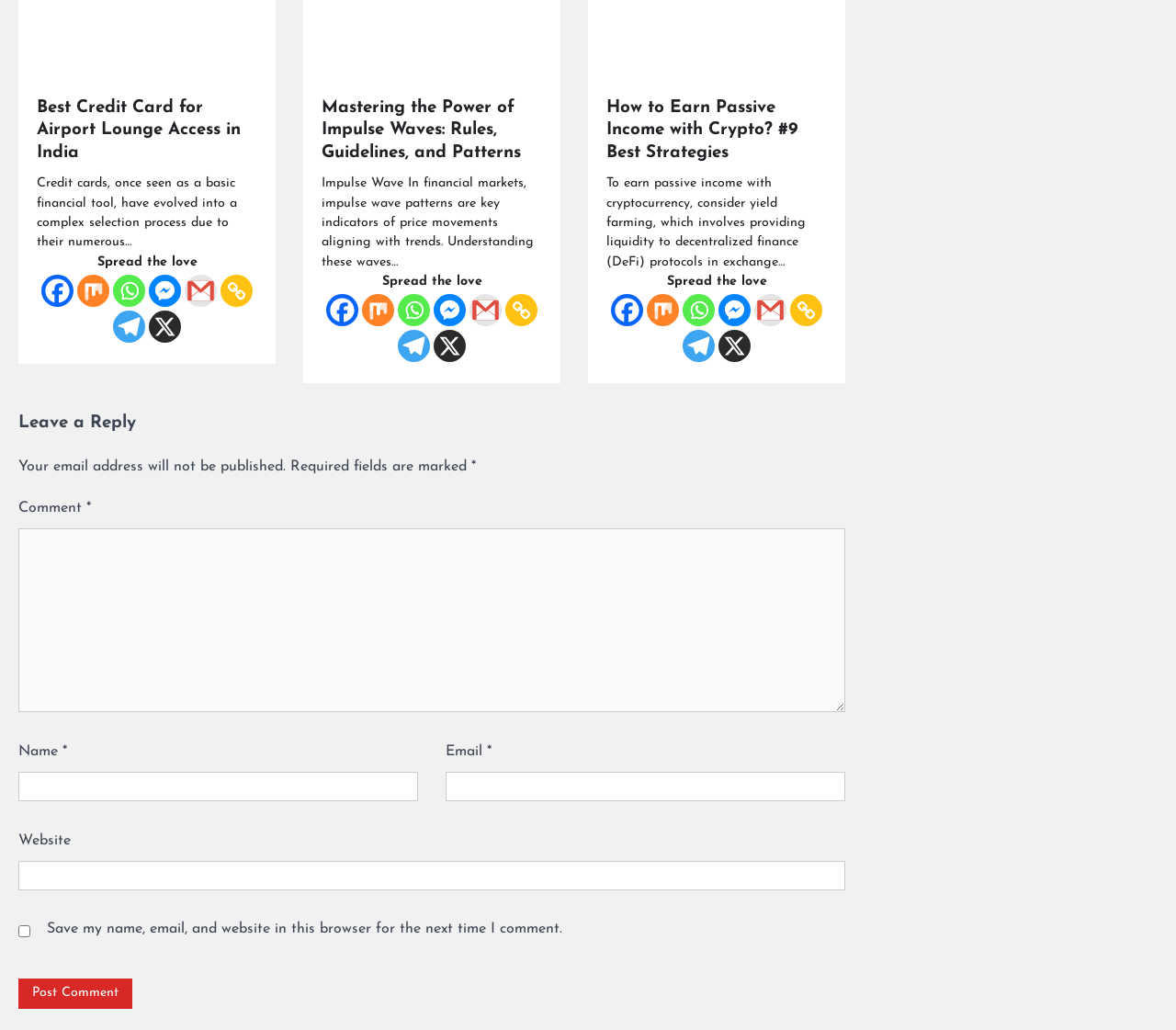What is required to post a comment?
Provide a detailed and well-explained answer to the question.

The comment section has input fields for name, email, and comment, and all three fields are marked as required. Therefore, to post a comment, users need to provide their name, email, and comment.